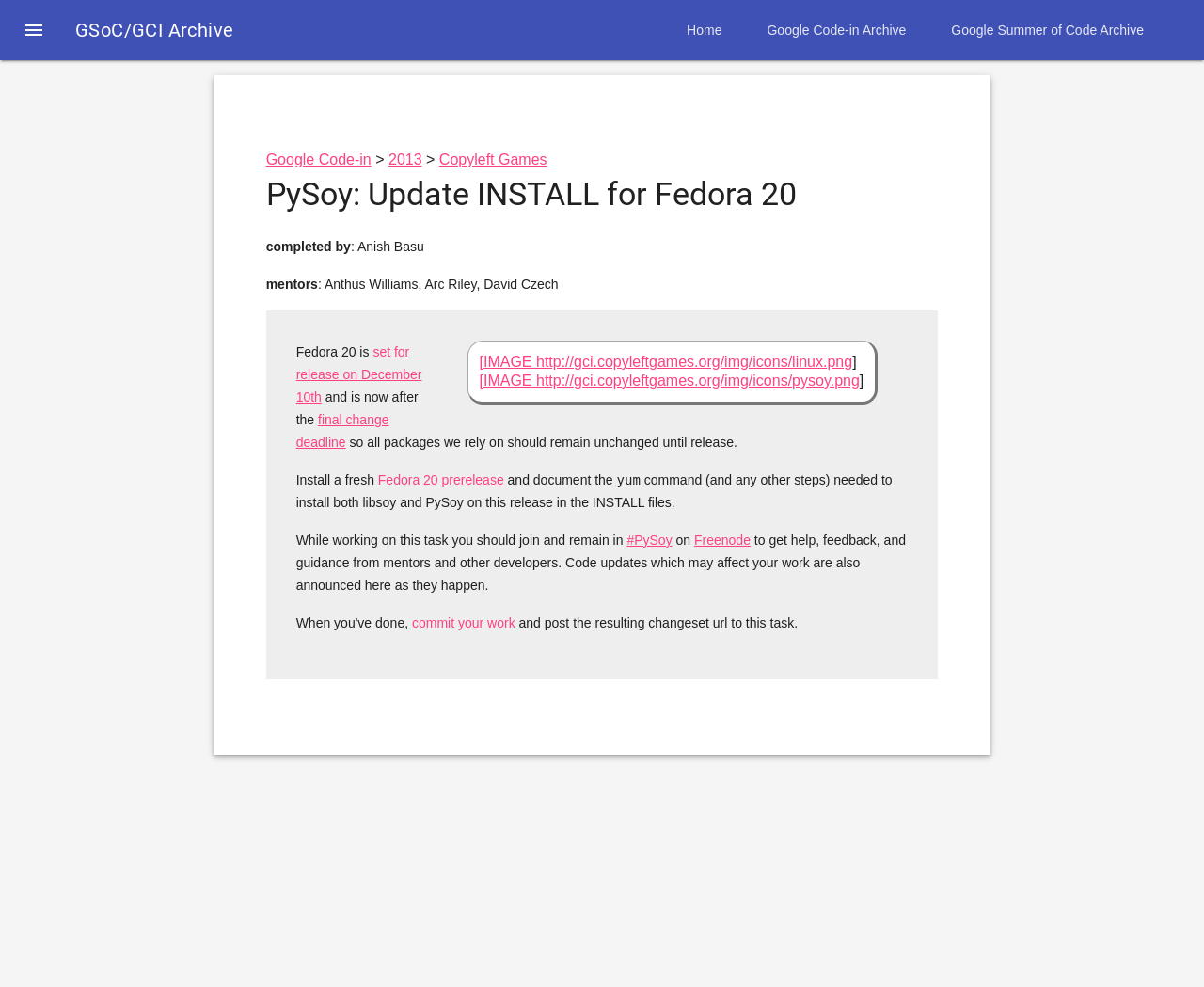What is the task about? Refer to the image and provide a one-word or short phrase answer.

Update INSTALL for Fedora 20